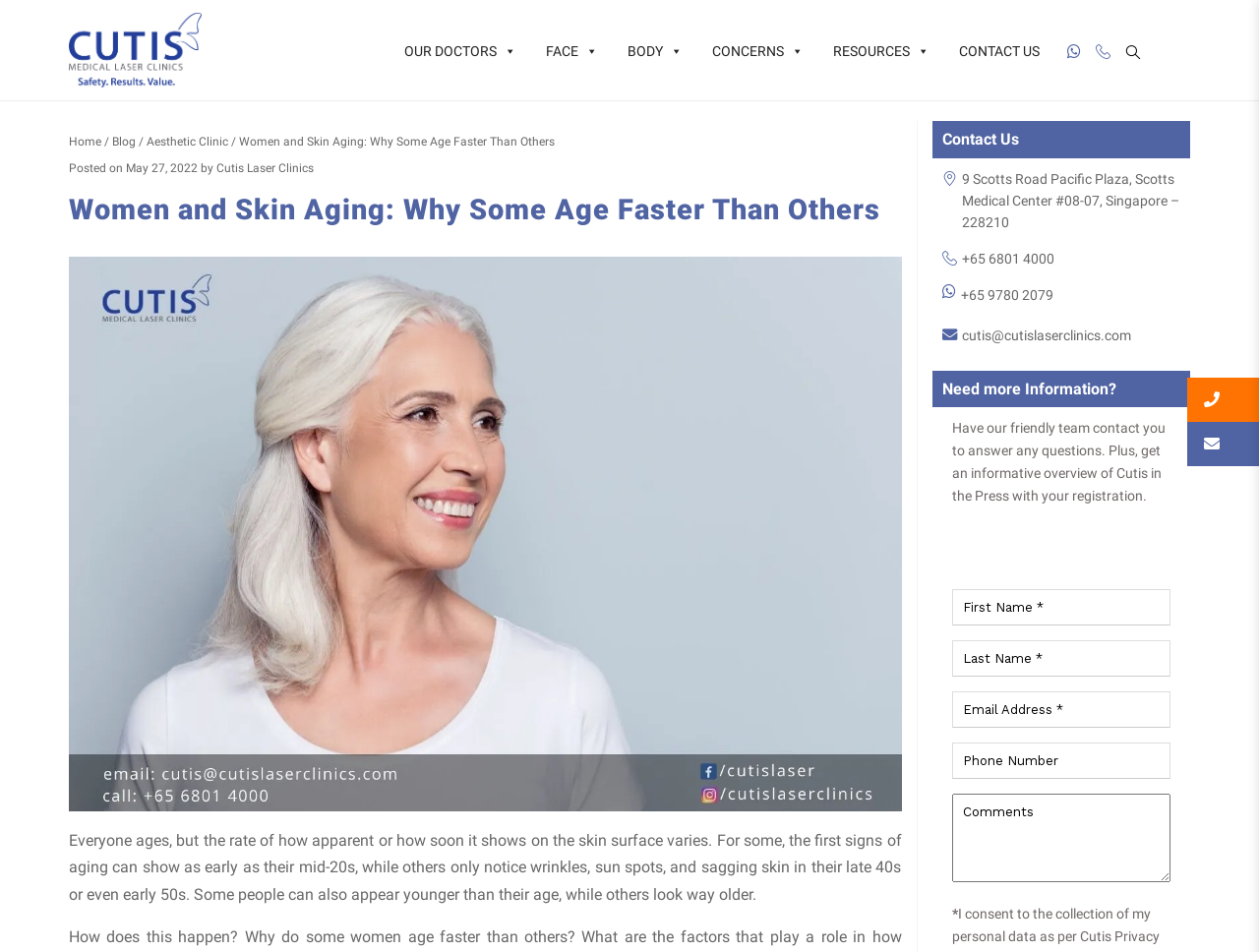Determine the bounding box coordinates of the UI element described below. Use the format (top-left x, top-left y, bottom-right x, bottom-right y) with floating point numbers between 0 and 1: name="comments" placeholder="Comments"

[0.756, 0.834, 0.93, 0.927]